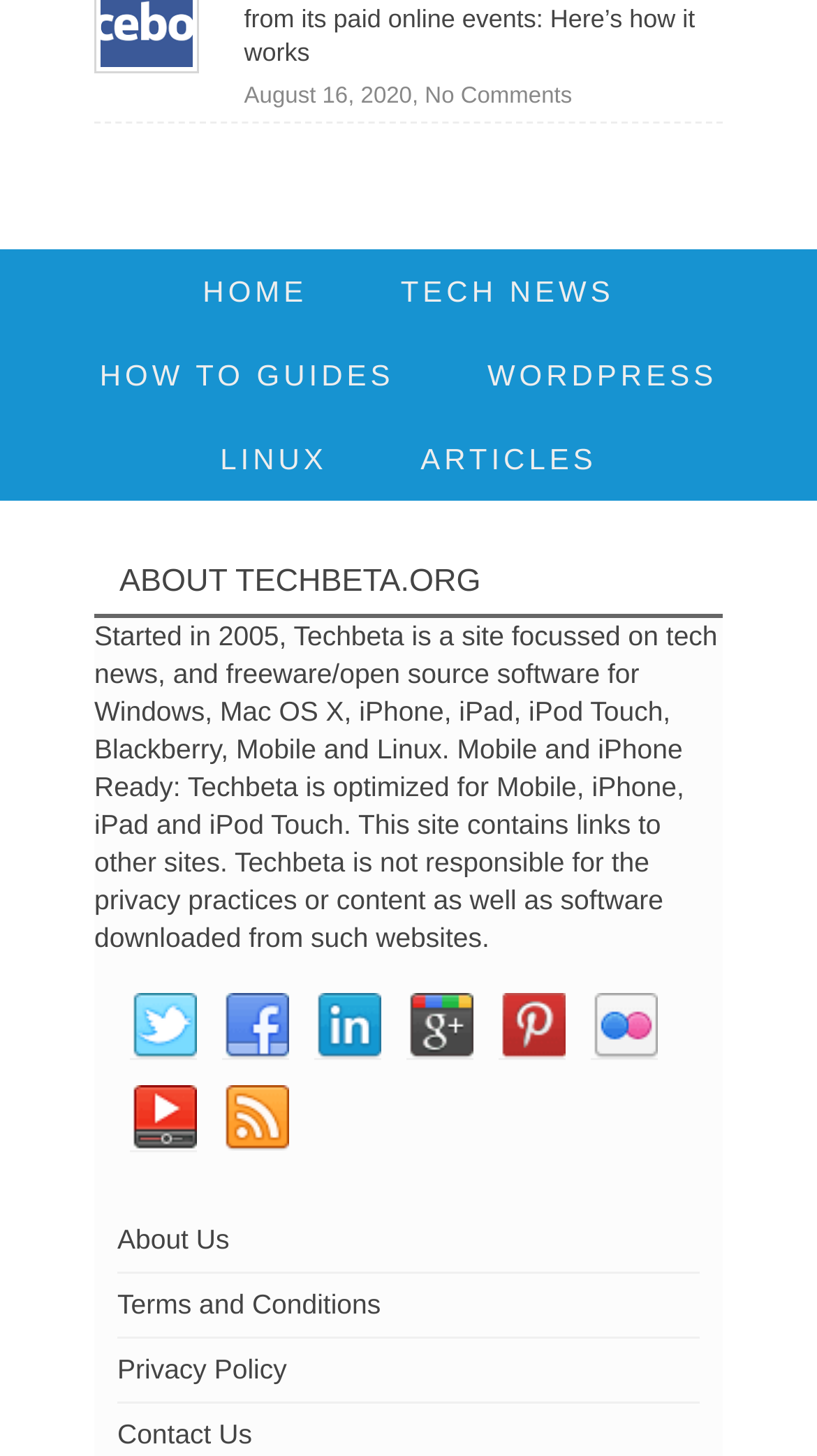Give a short answer using one word or phrase for the question:
How many main categories are available in the top menu?

4